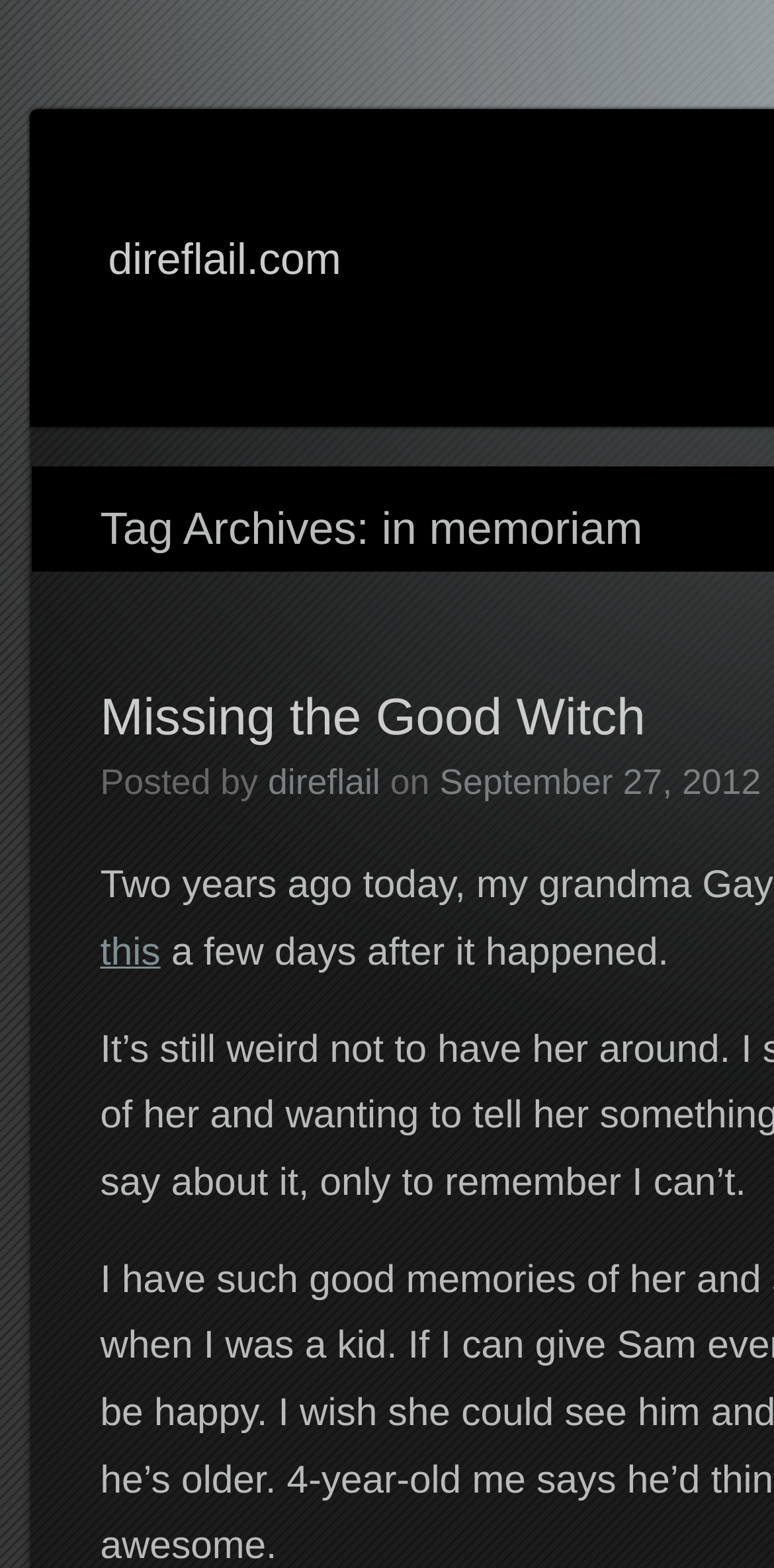Answer the question with a single word or phrase: 
When was the article 'Missing the Good Witch' posted?

September 27, 2012